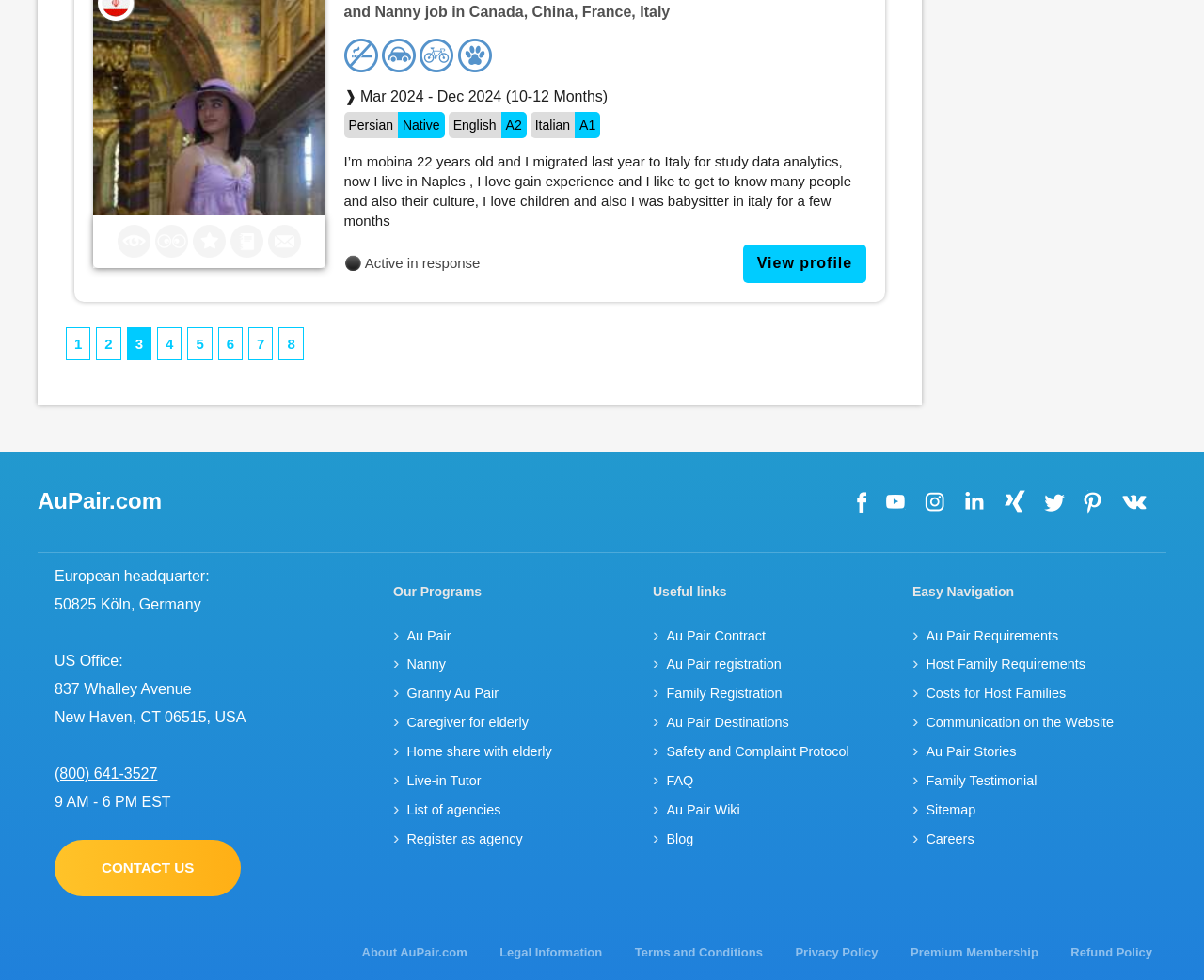Please examine the image and provide a detailed answer to the question: What languages does Mobina speak?

I found several text elements with the content 'Persian', 'English', and 'Italian' which indicate the languages spoken by Mobina.